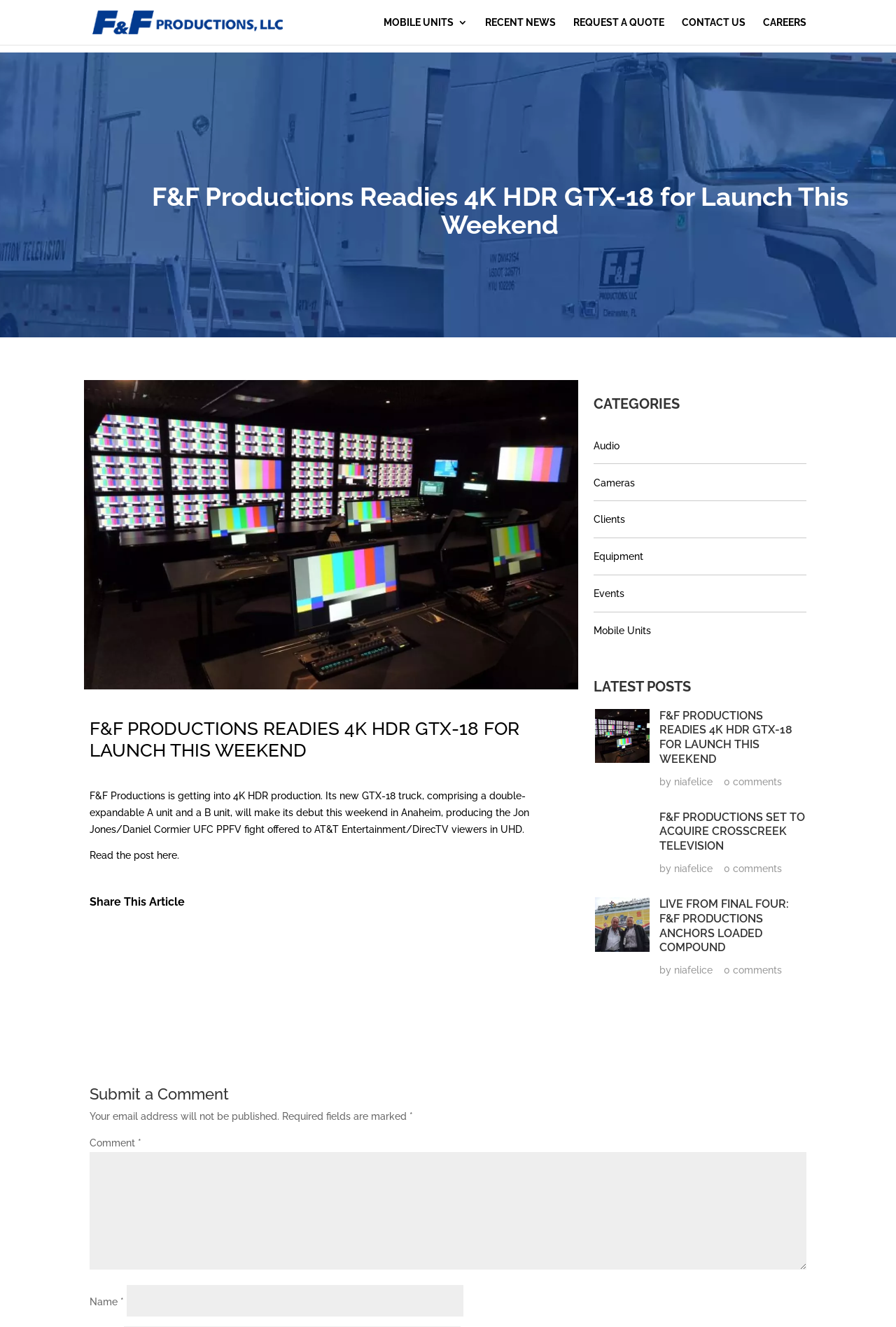Present a detailed account of what is displayed on the webpage.

The webpage is about F&F Productions, a company that provides production services for events and TV shows. At the top of the page, there is a logo of F&F Productions, which is an image with a link to the company's homepage. Below the logo, there are five links: MOBILE UNITS 3, RECENT NEWS, REQUEST A QUOTE, CONTACT US, and CAREERS, which are aligned horizontally and take up about half of the page's width.

The main content of the page is divided into two sections. On the left side, there is a heading that reads "F&F Productions Readies 4K HDR GTX-18 for Launch This Weekend", followed by a brief article about the company's new 4K HDR production truck, GTX-18. The article is accompanied by an image that takes up about half of the page's height. Below the article, there is a link to read the full post and a "Share This Article" button.

On the right side, there is a section titled "CATEGORIES" with links to different categories such as Audio, Cameras, Clients, Equipment, Events, and Mobile Units. Below the categories, there is a section titled "LATEST POSTS" that lists three recent articles with headings, links to read the full posts, and the author's name and the number of comments.

At the bottom of the page, there is a comment section where users can submit their comments. The section includes a heading "Submit a Comment", a text box to enter the comment, and fields to enter the name and email address. There are also some notes about the required fields and the email address not being published.